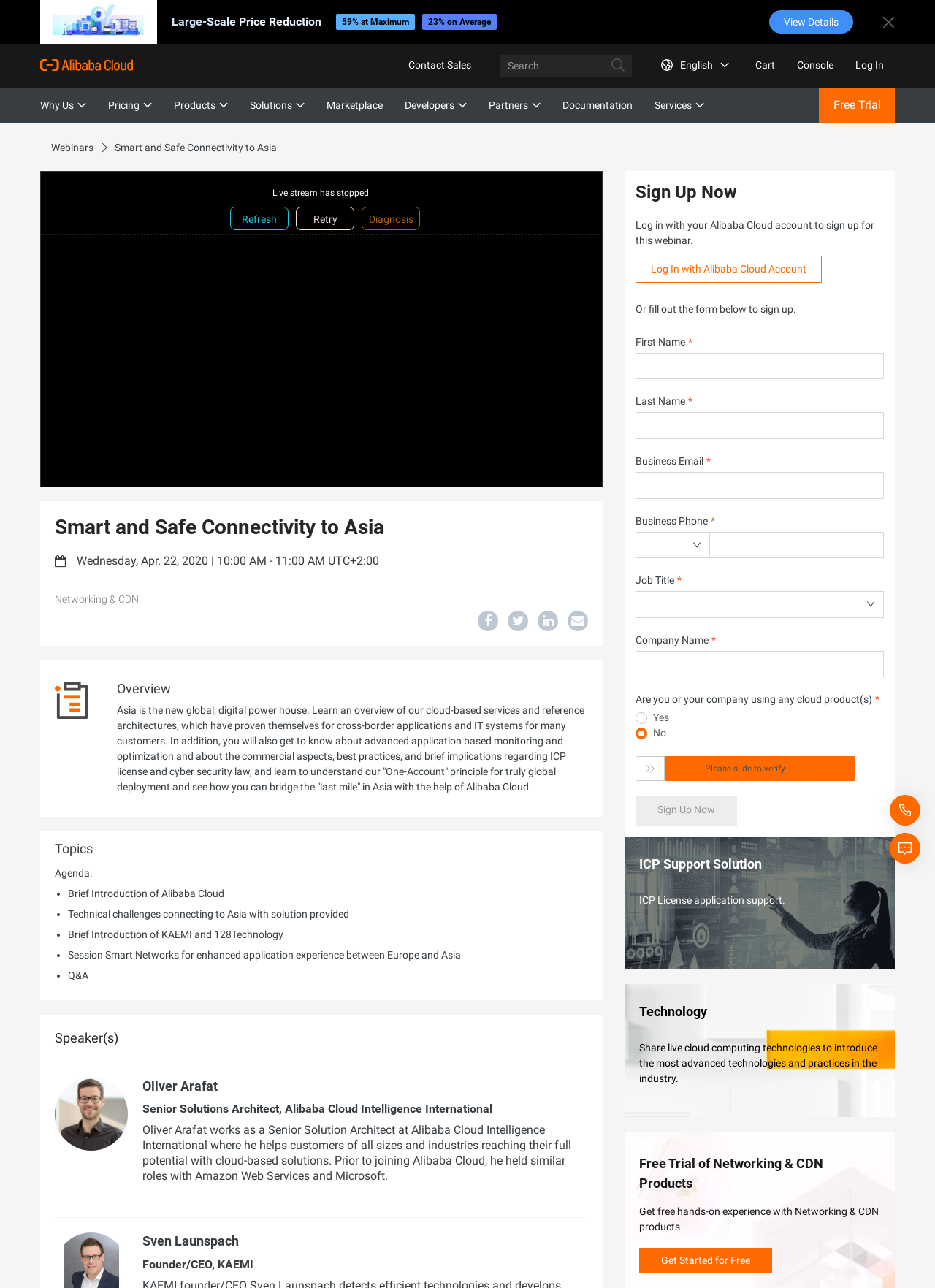What is the purpose of the form at the bottom of the webpage?
Give a single word or phrase answer based on the content of the image.

Sign up for the webinar